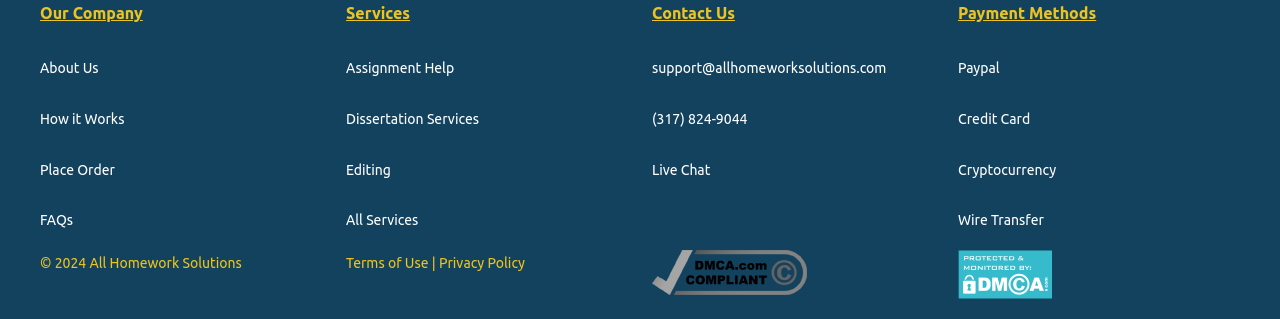What services does the company offer?
Using the visual information, answer the question in a single word or phrase.

Assignment Help, Dissertation Services, Editing, etc.